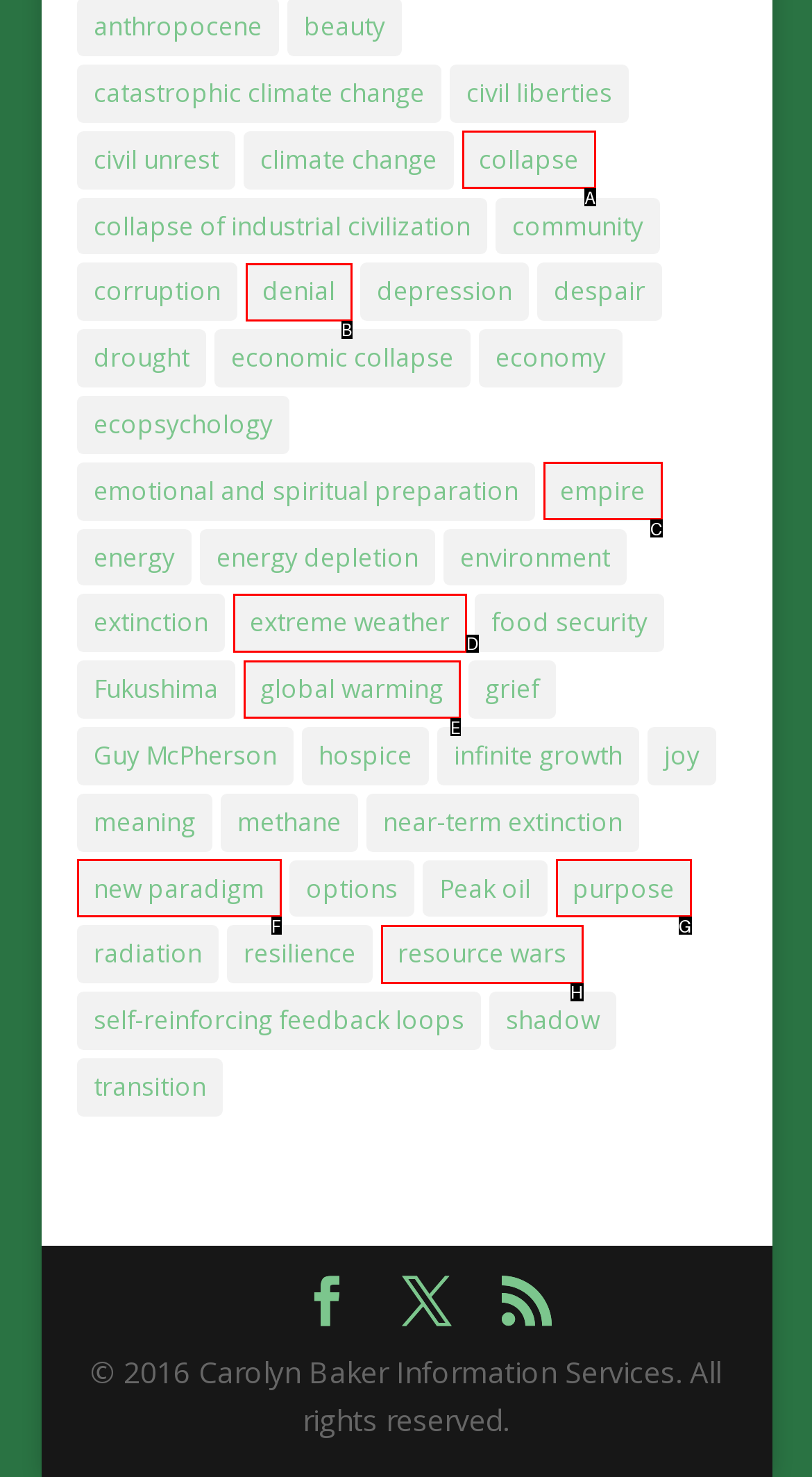Using the provided description: extreme weather, select the HTML element that corresponds to it. Indicate your choice with the option's letter.

D